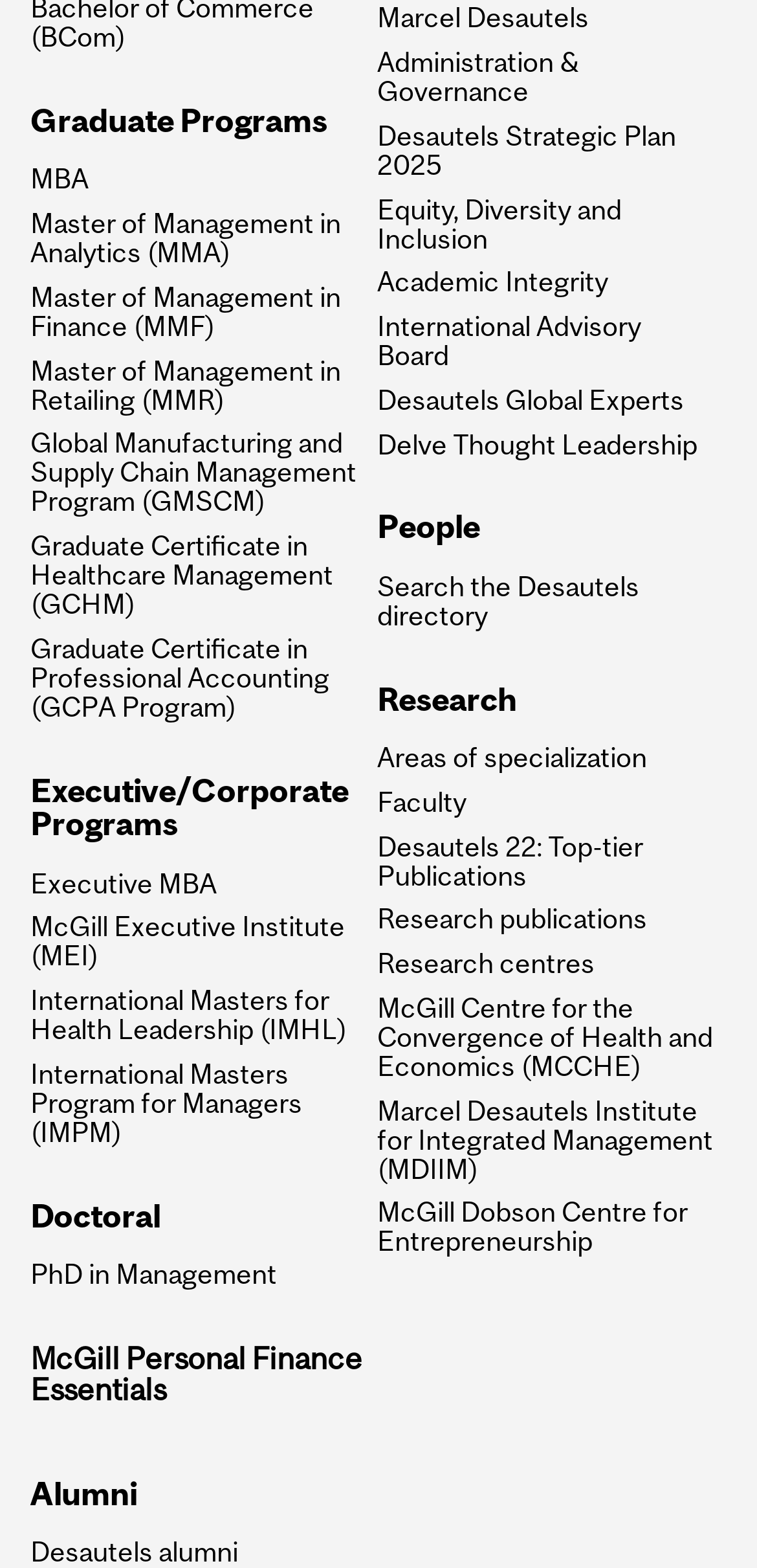What is the name of the centre mentioned for entrepreneurship?
Please provide a single word or phrase answer based on the image.

McGill Dobson Centre